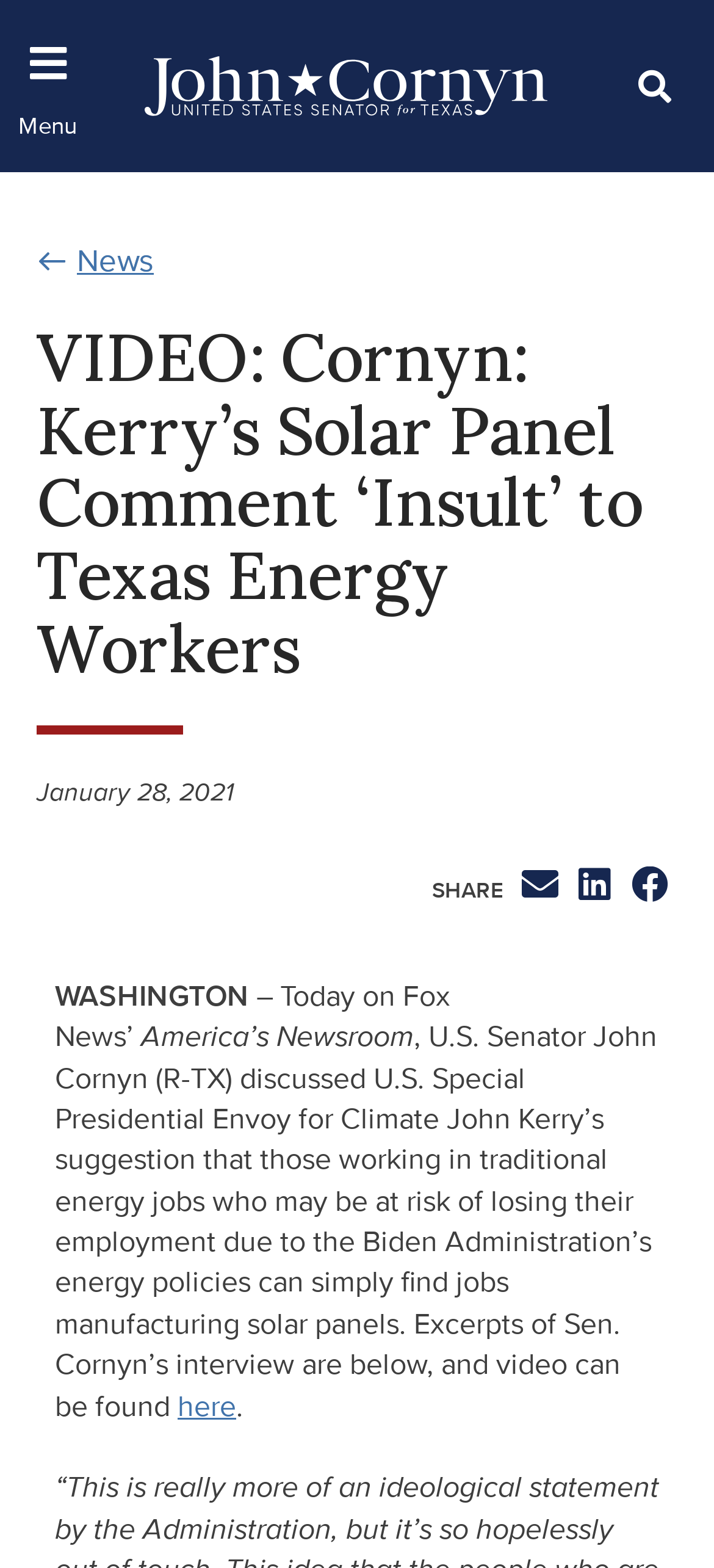Use a single word or phrase to answer this question: 
What is the date of the article?

January 28, 2021